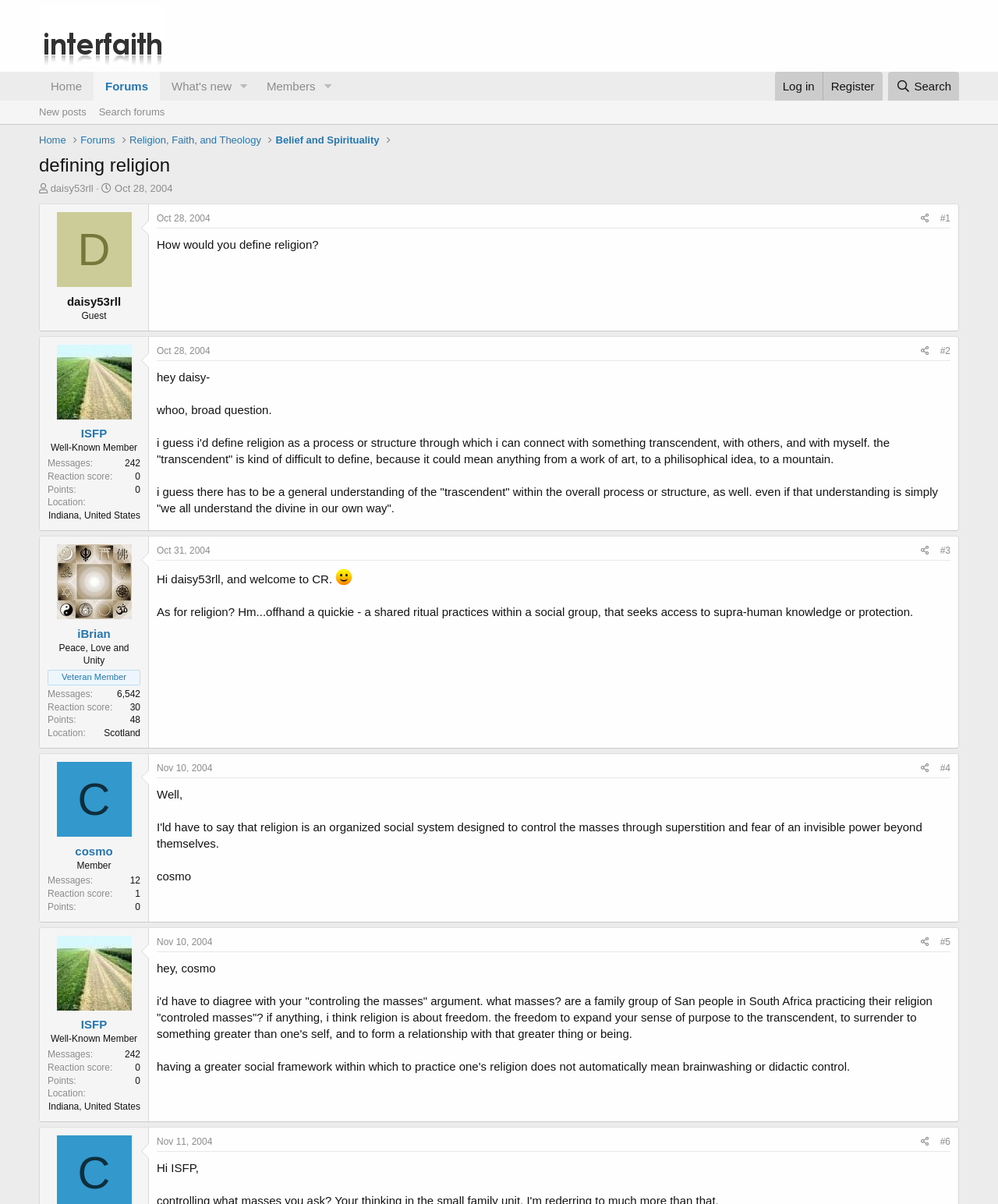Please provide the bounding box coordinates for the element that needs to be clicked to perform the instruction: "Click on the 'Log in' link". The coordinates must consist of four float numbers between 0 and 1, formatted as [left, top, right, bottom].

[0.776, 0.06, 0.824, 0.084]